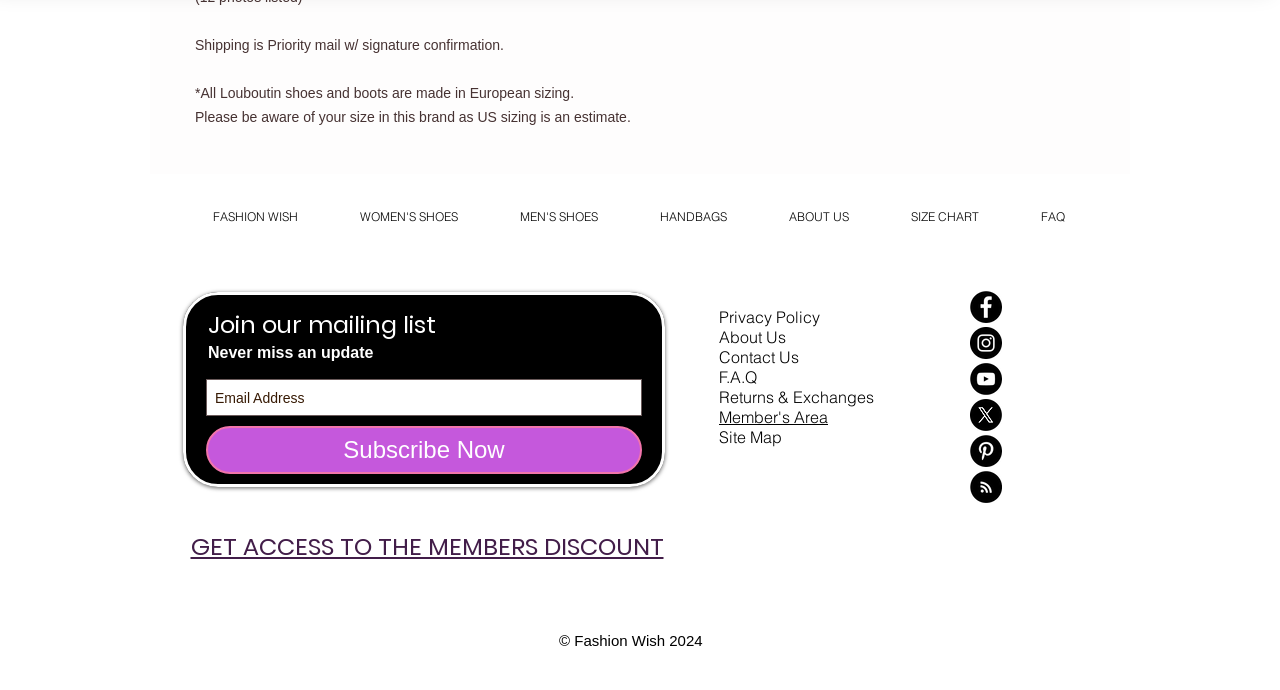What social media platforms does this website have a presence on? Observe the screenshot and provide a one-word or short phrase answer.

Facebook, Instagram, YouTube, Pinterest